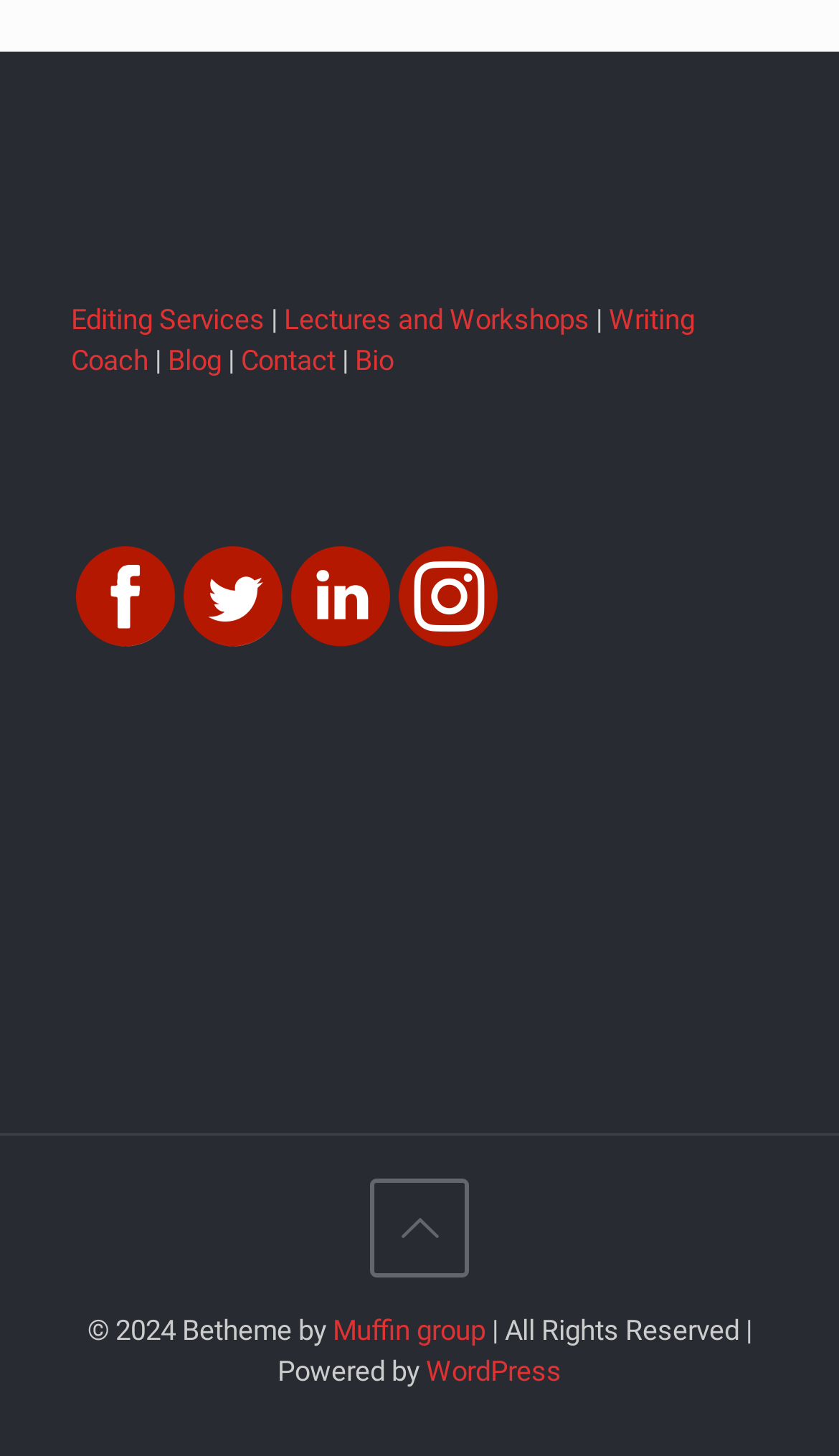Could you find the bounding box coordinates of the clickable area to complete this instruction: "Visit the Blog"?

[0.2, 0.237, 0.264, 0.259]